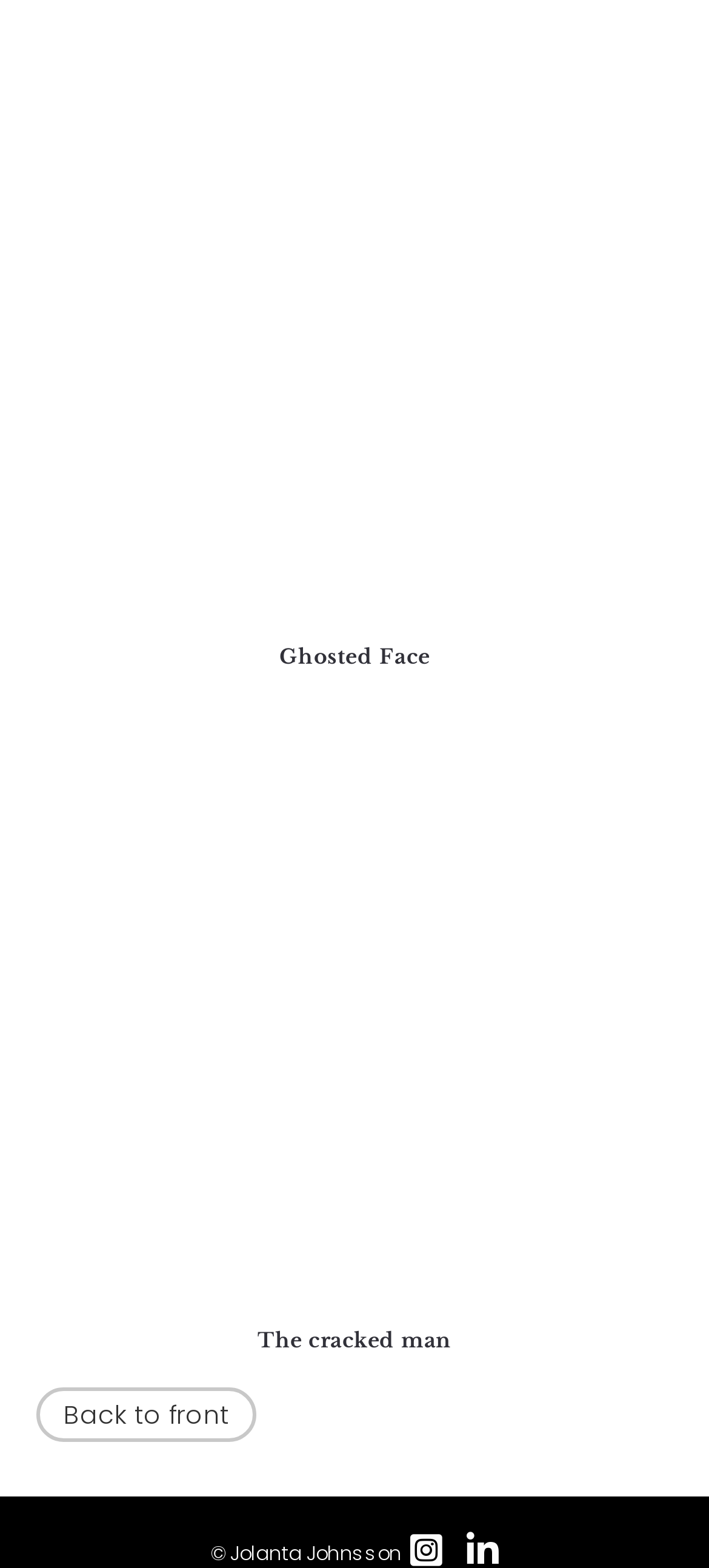What is the theme of the second artwork?
Please give a detailed and elaborate explanation in response to the question.

The theme of the second artwork can be found in the heading element with bounding box coordinates [0.051, 0.843, 0.949, 0.862], which is 'The cracked man', indicating that the theme of the second artwork is a cracked man.